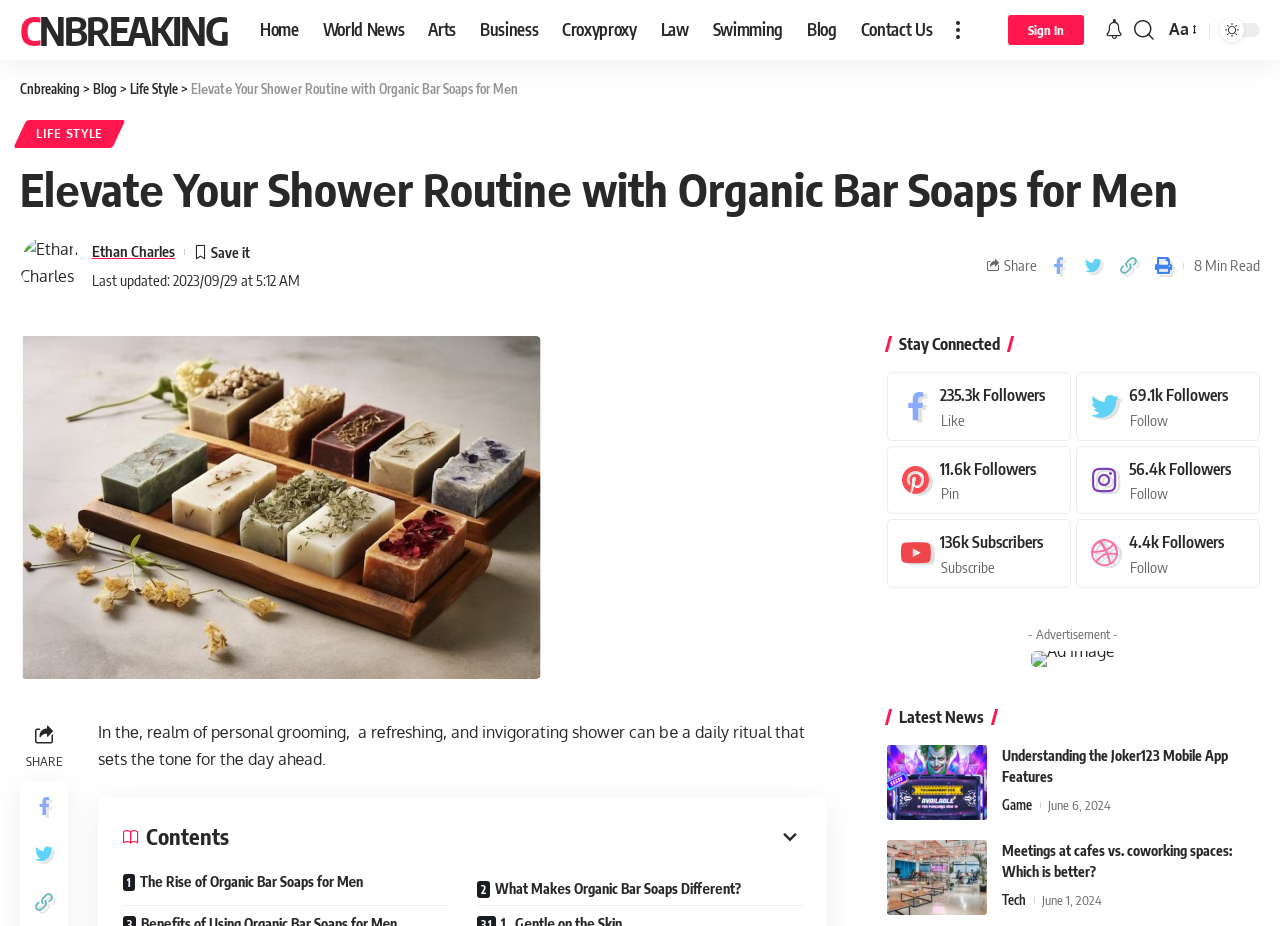What is the category of the article 'Meetings at cafes vs. coworking spaces: Which is better?'?
From the image, respond with a single word or phrase.

Tech